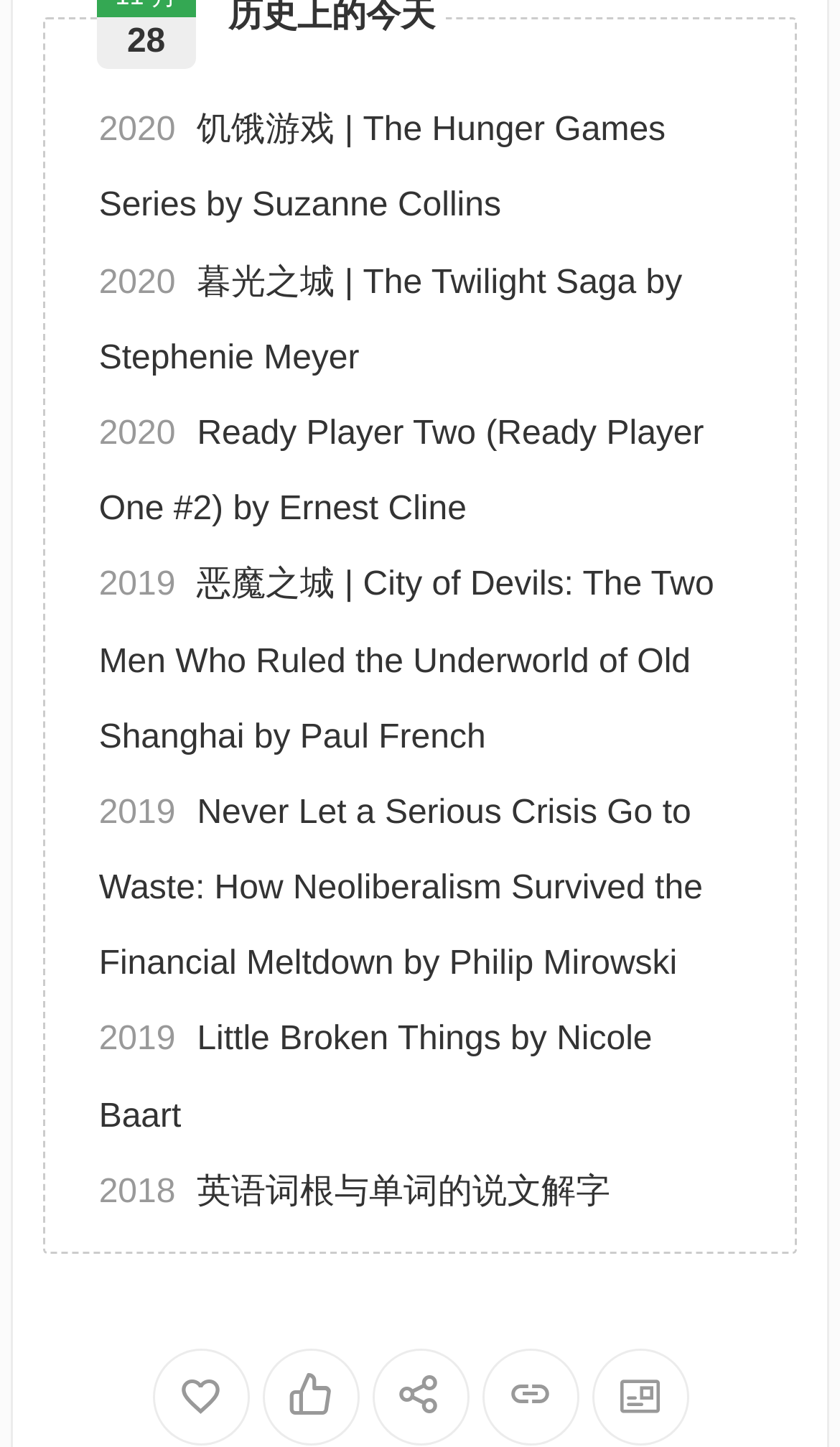What is the symbol on the bottom left?
Answer with a single word or phrase, using the screenshot for reference.

打赏